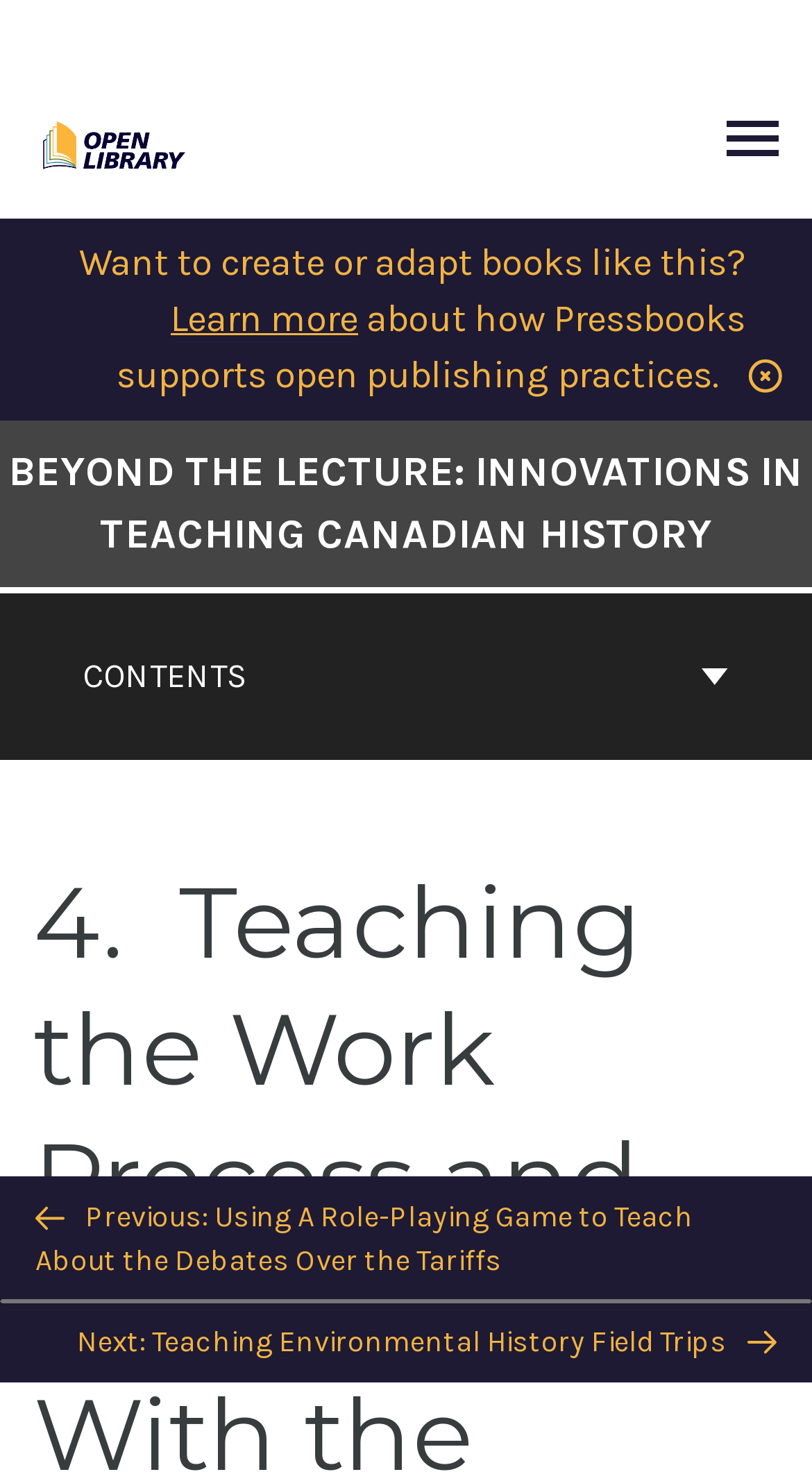Provide a brief response to the question below using a single word or phrase: 
What is the title of the book?

Beyond The Lecture: Innovations in Teaching Canadian History